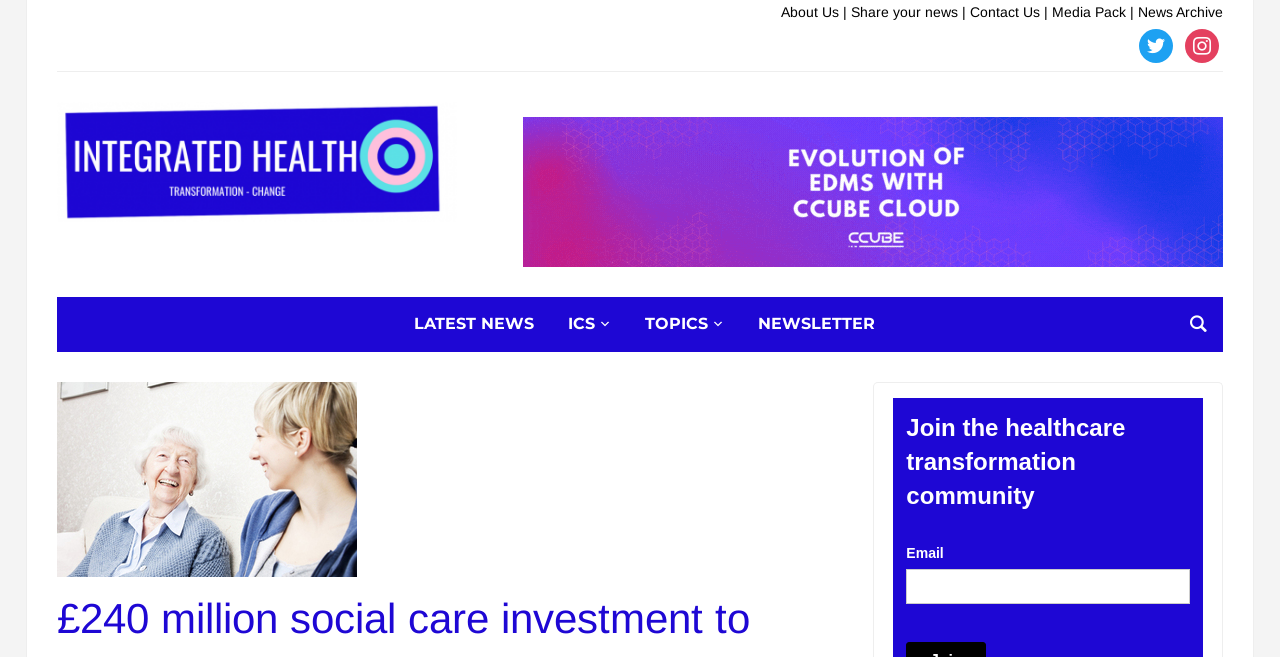Is there an image on the page?
Answer the question with a single word or phrase, referring to the image.

Yes